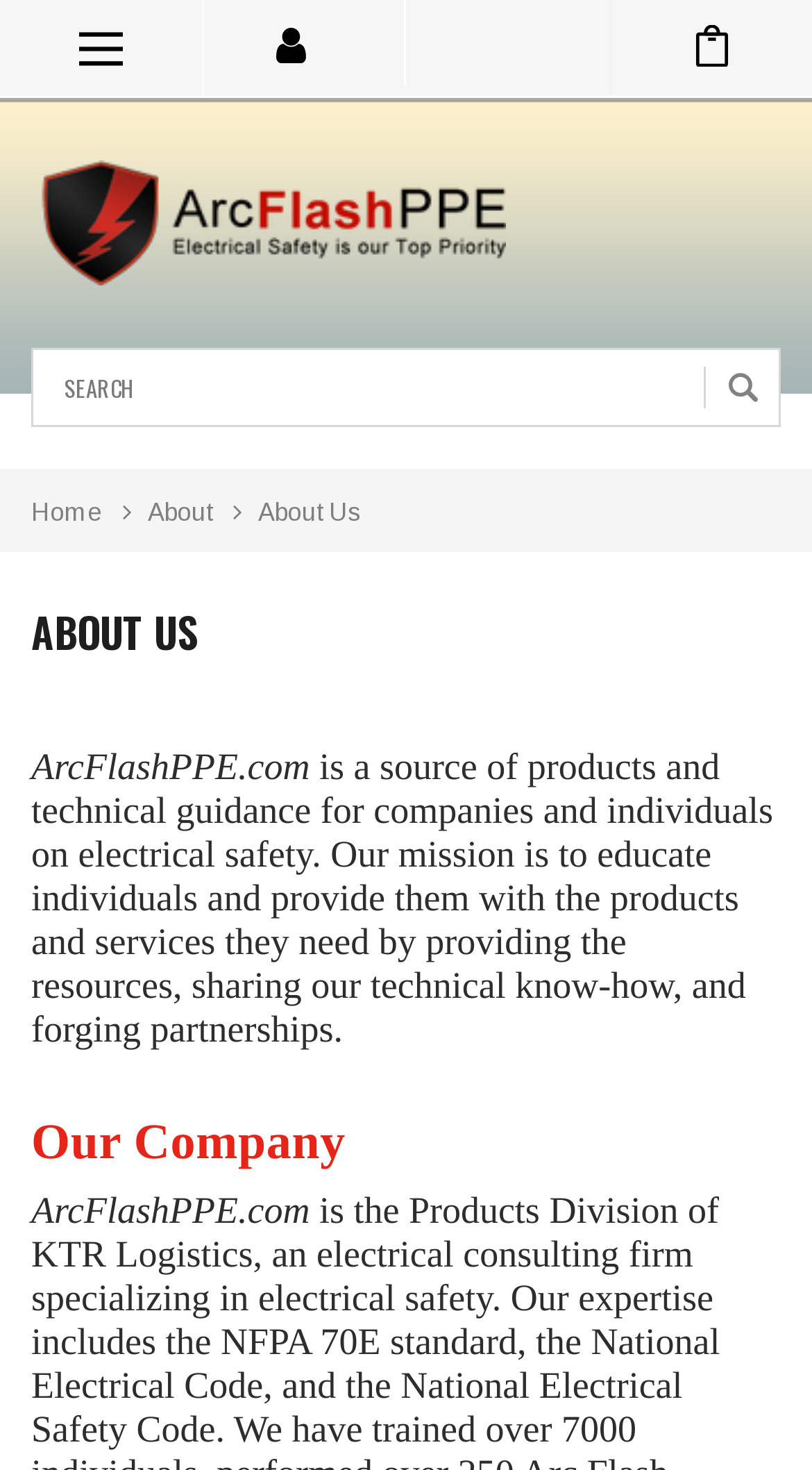Show the bounding box coordinates for the element that needs to be clicked to execute the following instruction: "click Arc Flash PPE logo". Provide the coordinates in the form of four float numbers between 0 and 1, i.e., [left, top, right, bottom].

[0.051, 0.111, 0.623, 0.177]